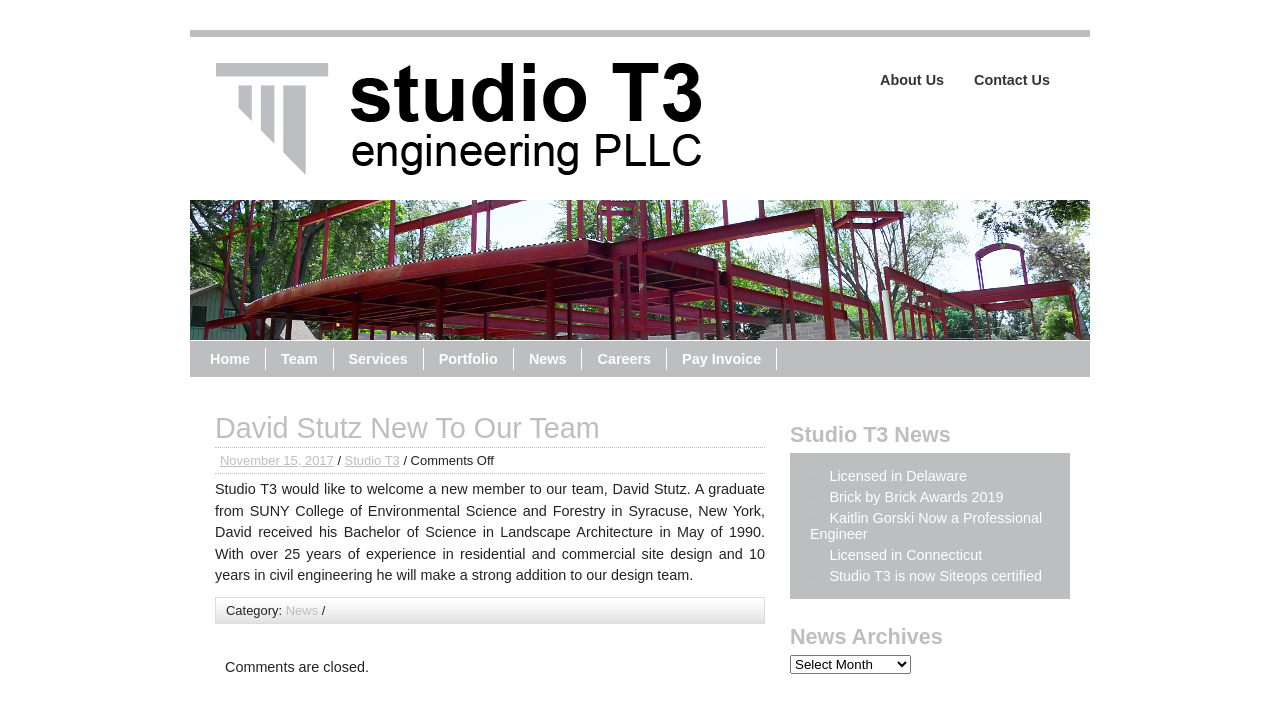How many years of experience does David Stutz have in civil engineering?
Based on the screenshot, provide a one-word or short-phrase response.

10 years